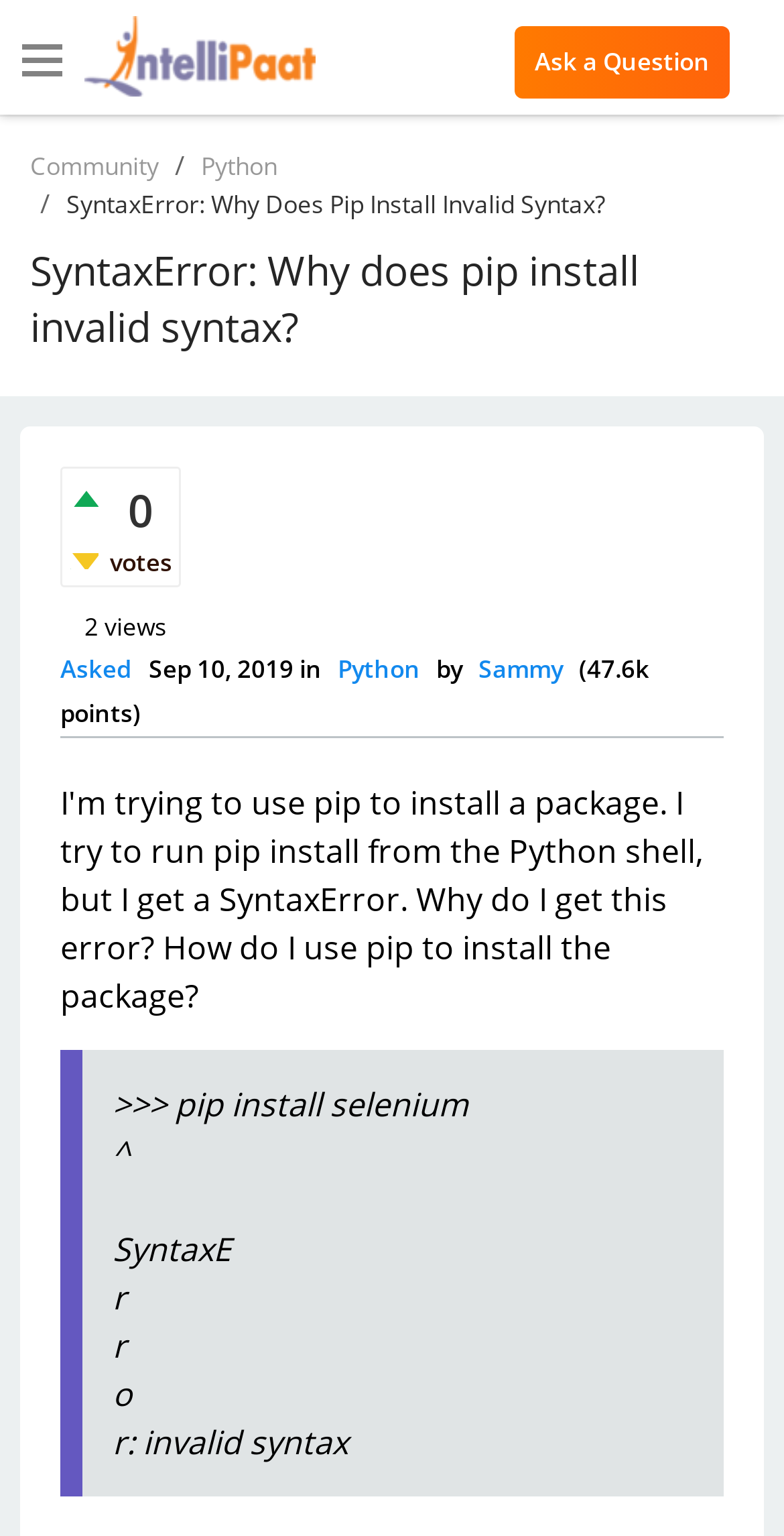Could you determine the bounding box coordinates of the clickable element to complete the instruction: "Follow Can I Play That? on Twitter"? Provide the coordinates as four float numbers between 0 and 1, i.e., [left, top, right, bottom].

None